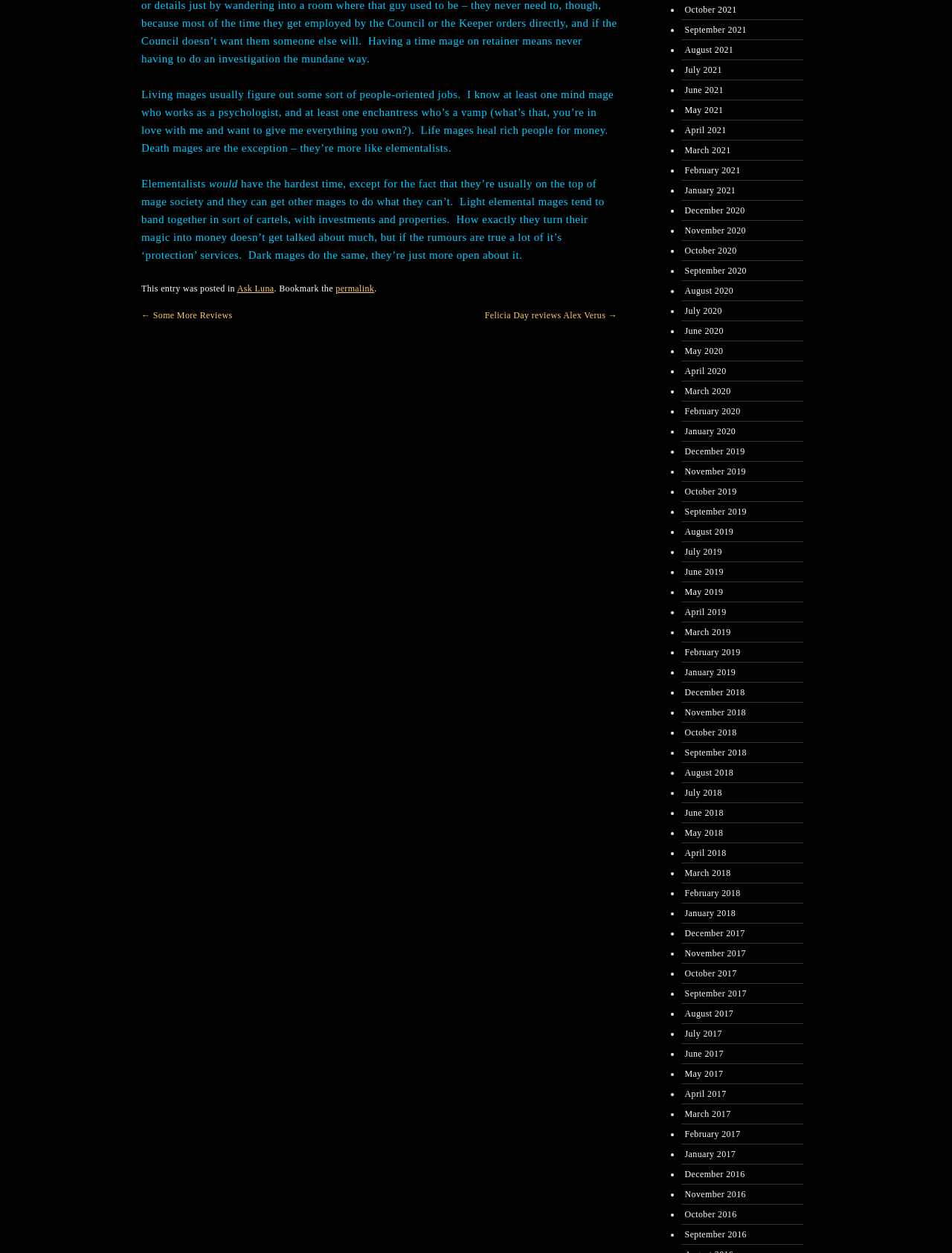Please find the bounding box coordinates of the element that you should click to achieve the following instruction: "Click the 'October 2021' link". The coordinates should be presented as four float numbers between 0 and 1: [left, top, right, bottom].

[0.719, 0.004, 0.84, 0.012]